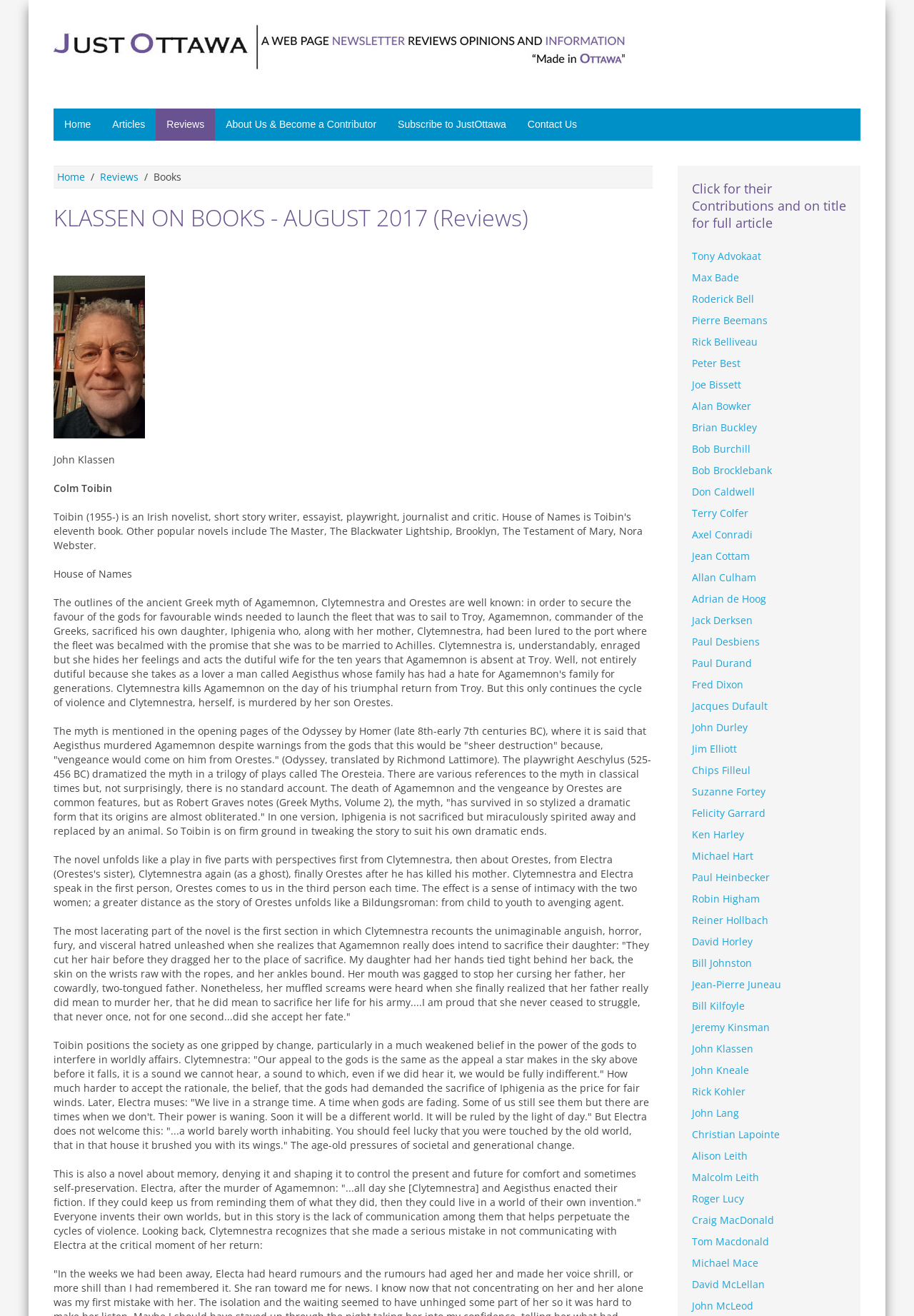Find the bounding box coordinates of the element I should click to carry out the following instruction: "Read the review of House of Names".

[0.059, 0.431, 0.145, 0.441]